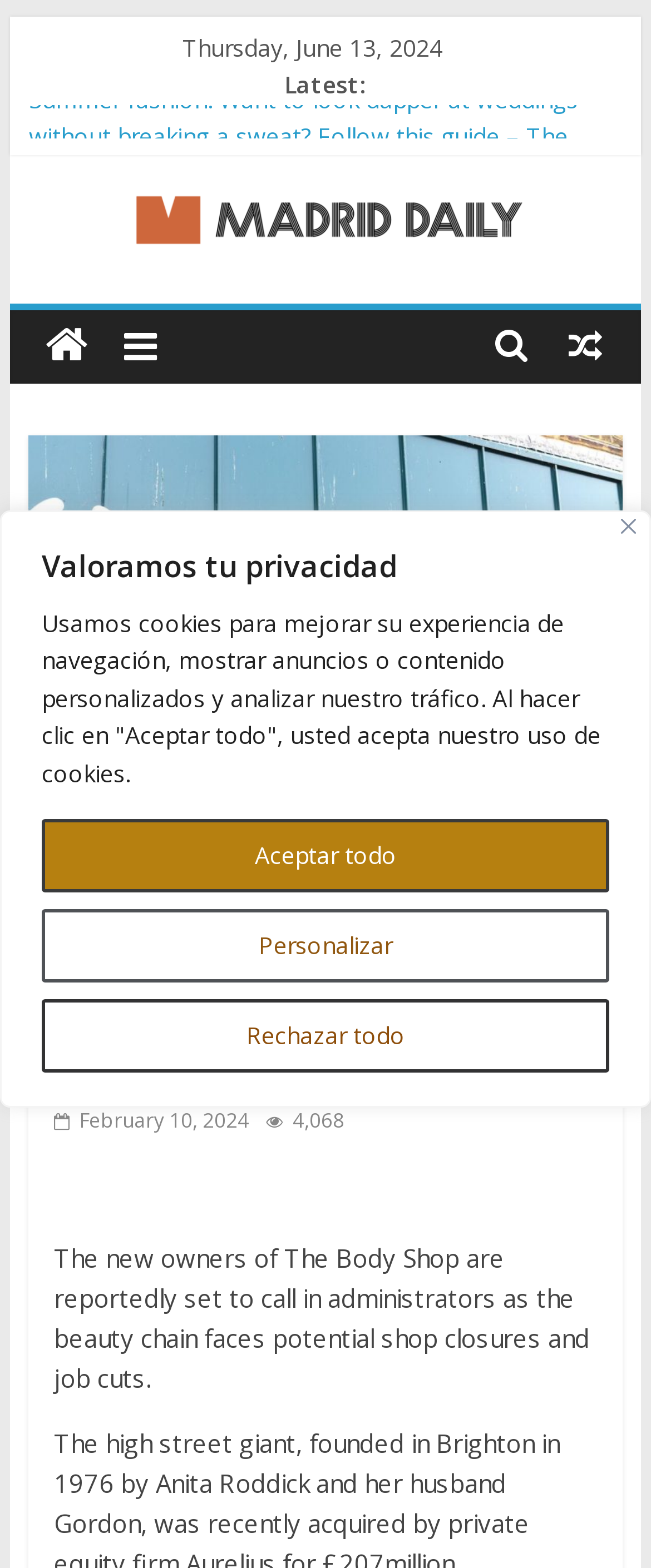Please identify the bounding box coordinates of the clickable element to fulfill the following instruction: "Click the 'Close' button". The coordinates should be four float numbers between 0 and 1, i.e., [left, top, right, bottom].

[0.954, 0.331, 0.977, 0.34]